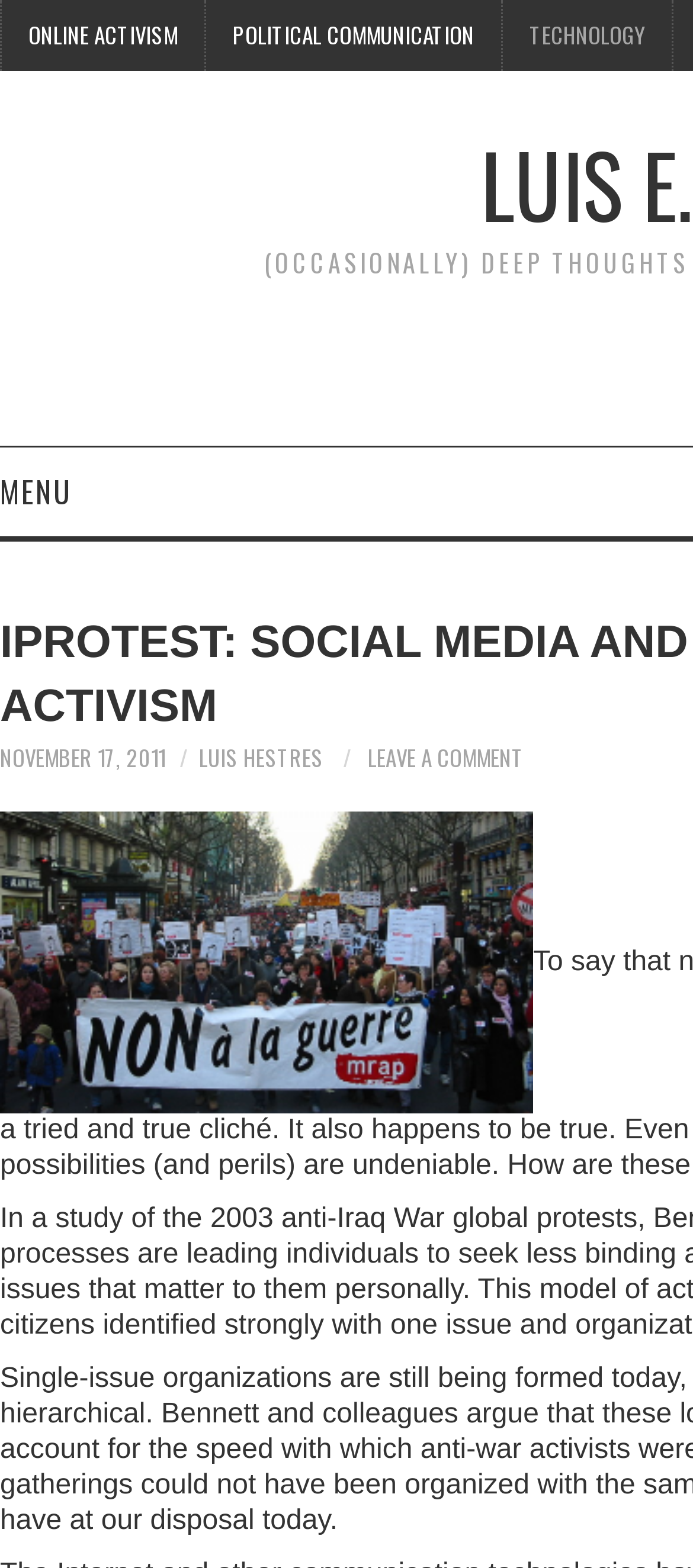What is the author's name?
Provide a one-word or short-phrase answer based on the image.

Luis Hestres